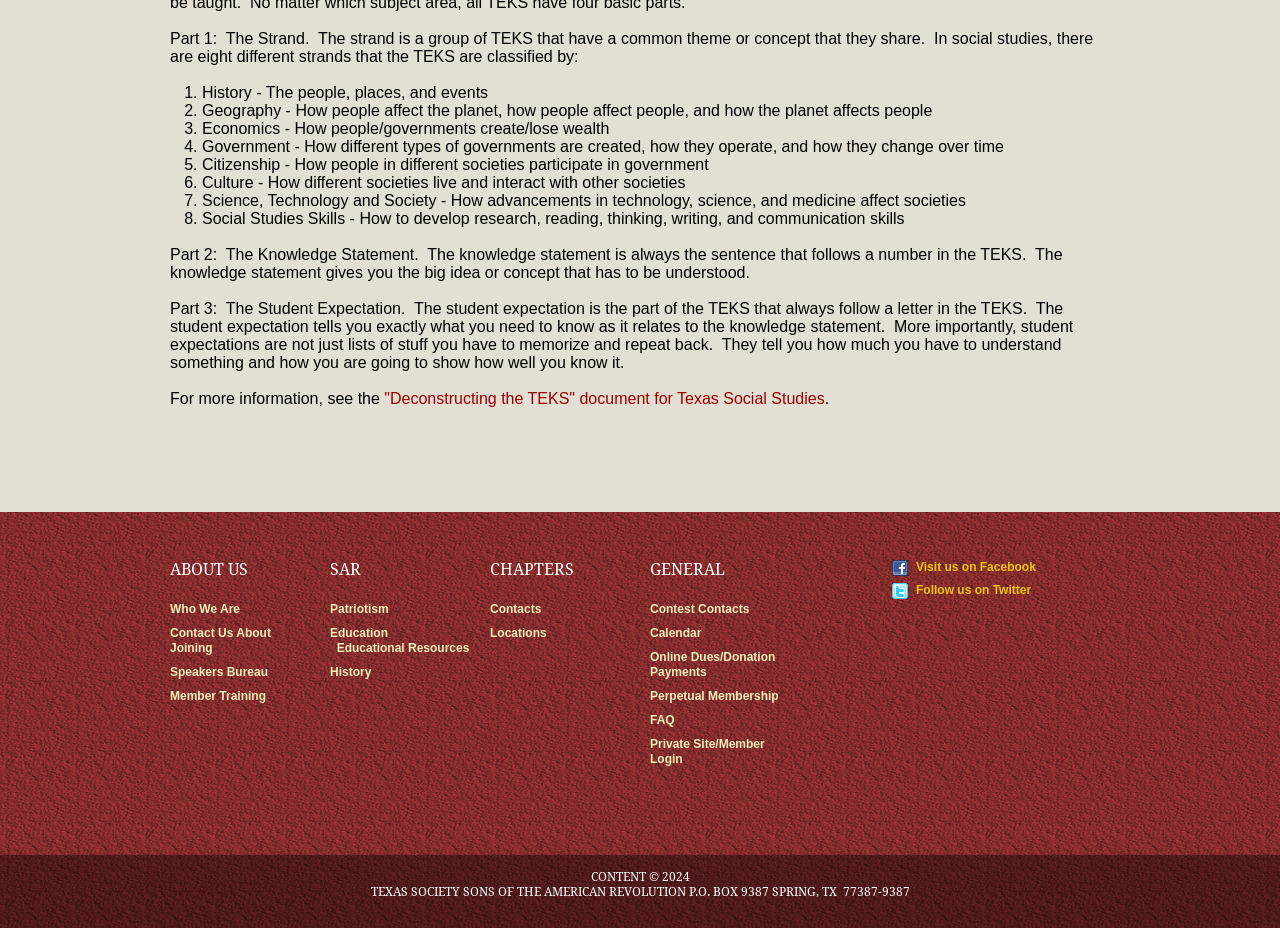What is the name of the document that provides more information on deconstructing the TEKS?
Look at the image and provide a short answer using one word or a phrase.

Deconstructing the TEKS